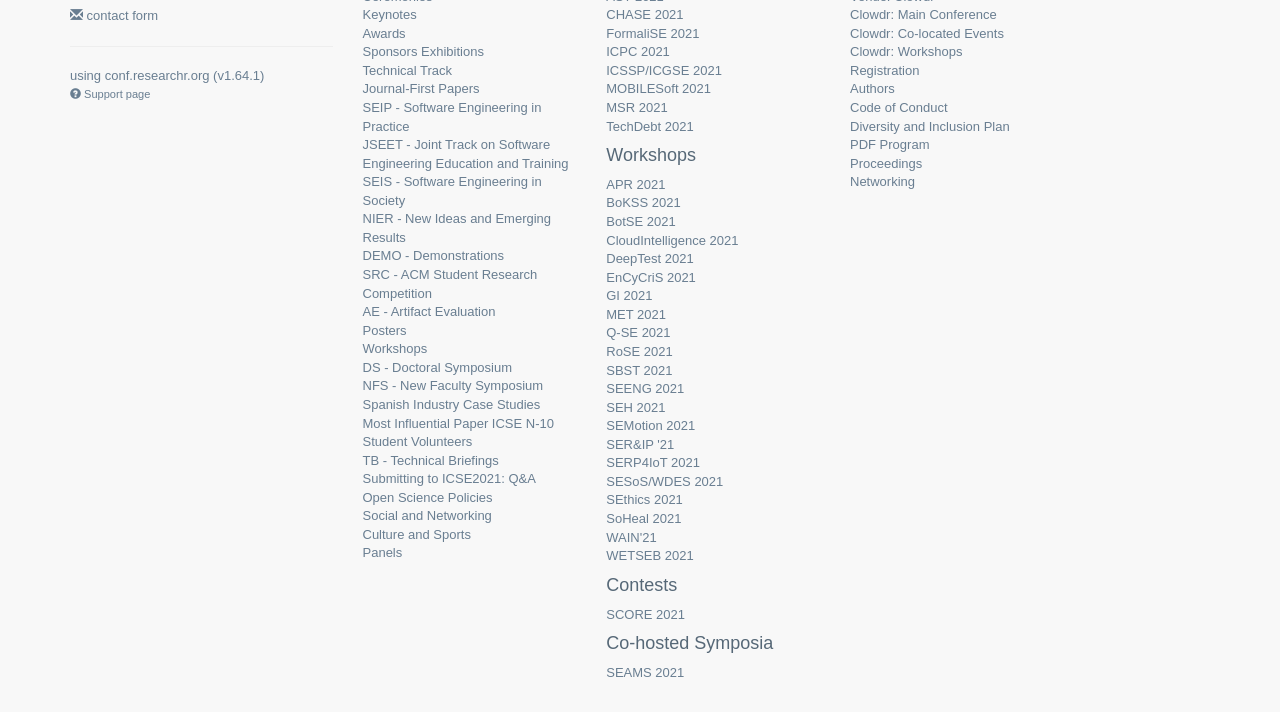Answer in one word or a short phrase: 
How many links are there on the webpage?

63